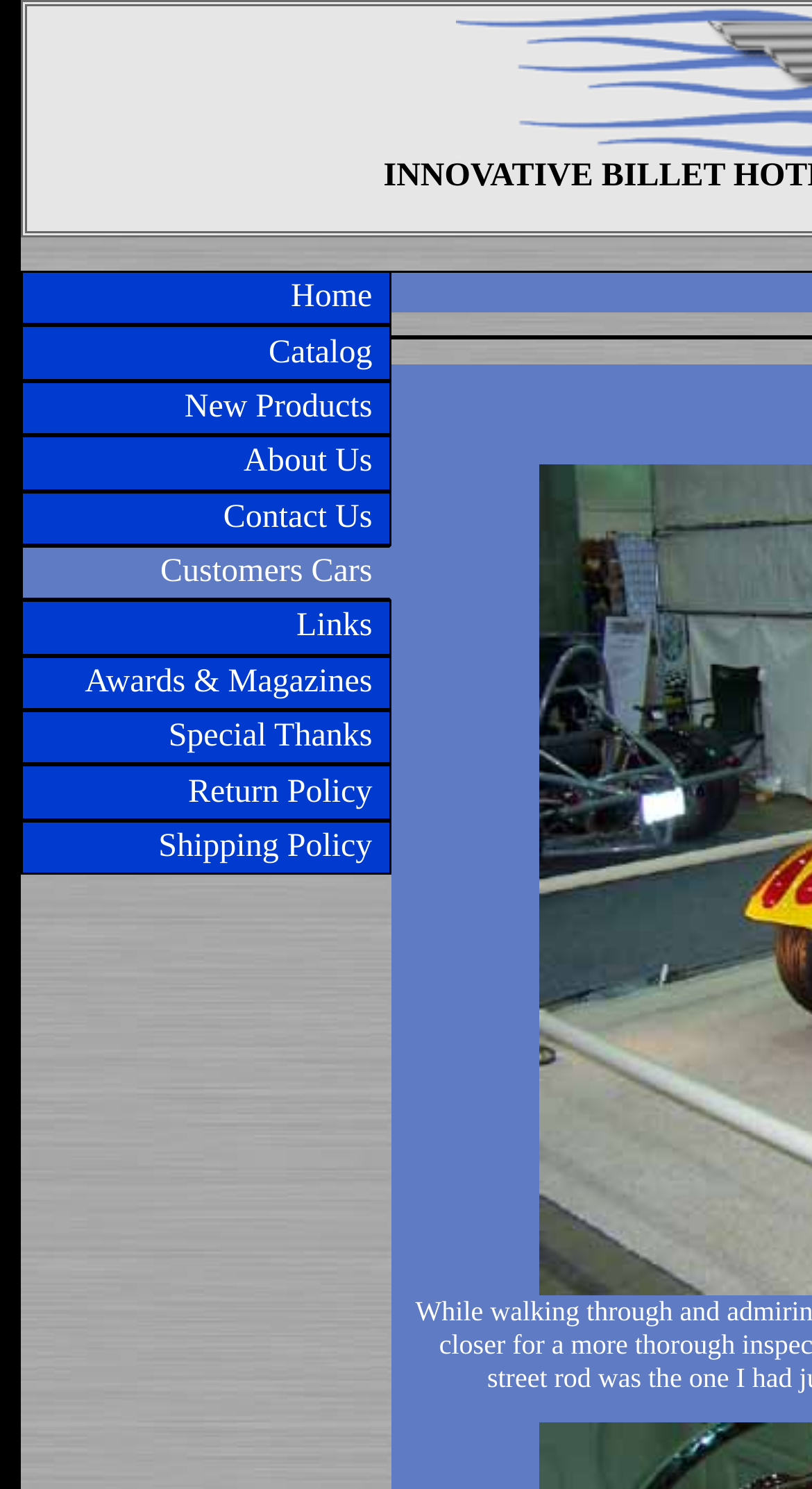Please provide a short answer using a single word or phrase for the question:
What type of information can be found in the 'About Us' section?

Company information